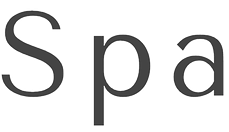Give an in-depth summary of the scene depicted in the image.

The image features the word "Spa" presented in a bold, modern font, emphasizing a sense of relaxation and tranquility. The letters are styled in a minimalist aesthetic, with a focus on simplicity and elegance, reflecting the serene environment one might expect at a spa. The design evokes feelings of calm and self-indulgence, aligning with the services offered at 1 on 1 Self Indulgence Spa, where clients can experience a peaceful escape from daily stress.